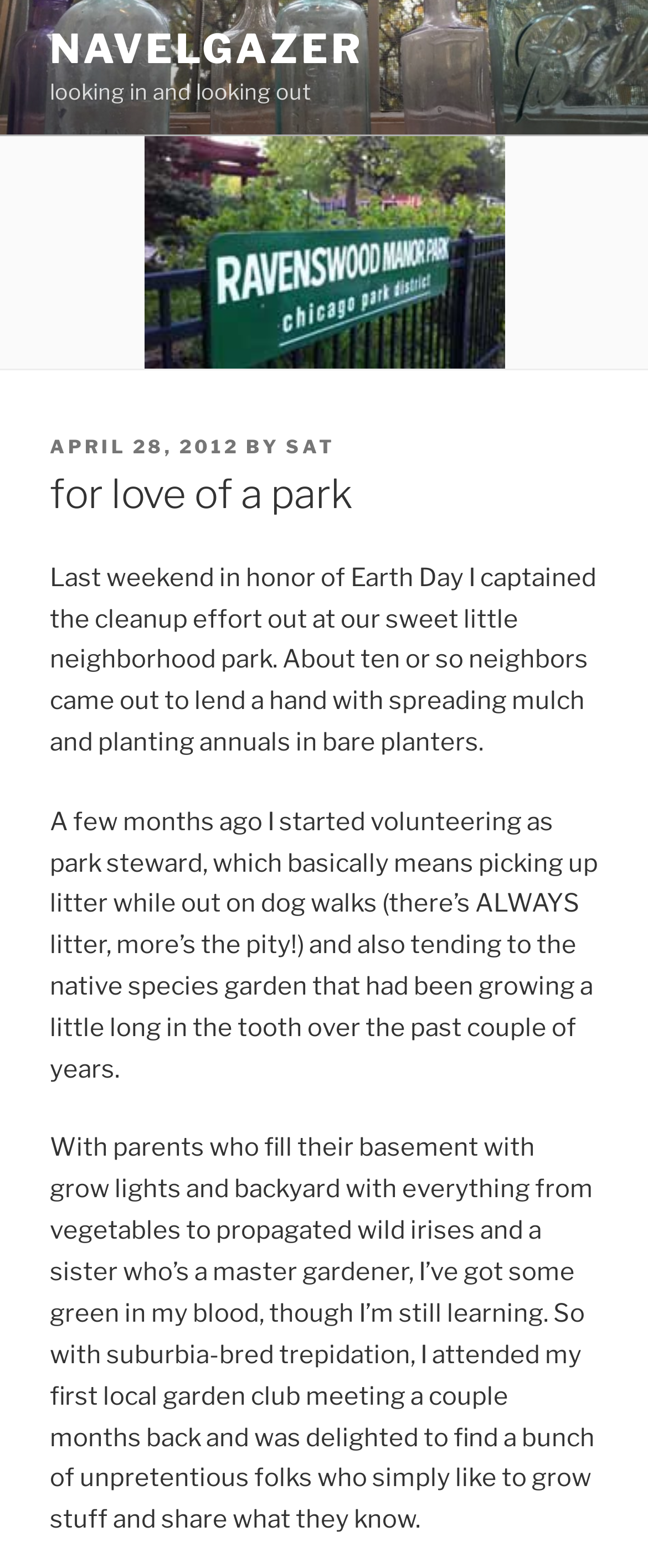Refer to the element description Navelgazer and identify the corresponding bounding box in the screenshot. Format the coordinates as (top-left x, top-left y, bottom-right x, bottom-right y) with values in the range of 0 to 1.

[0.077, 0.016, 0.562, 0.047]